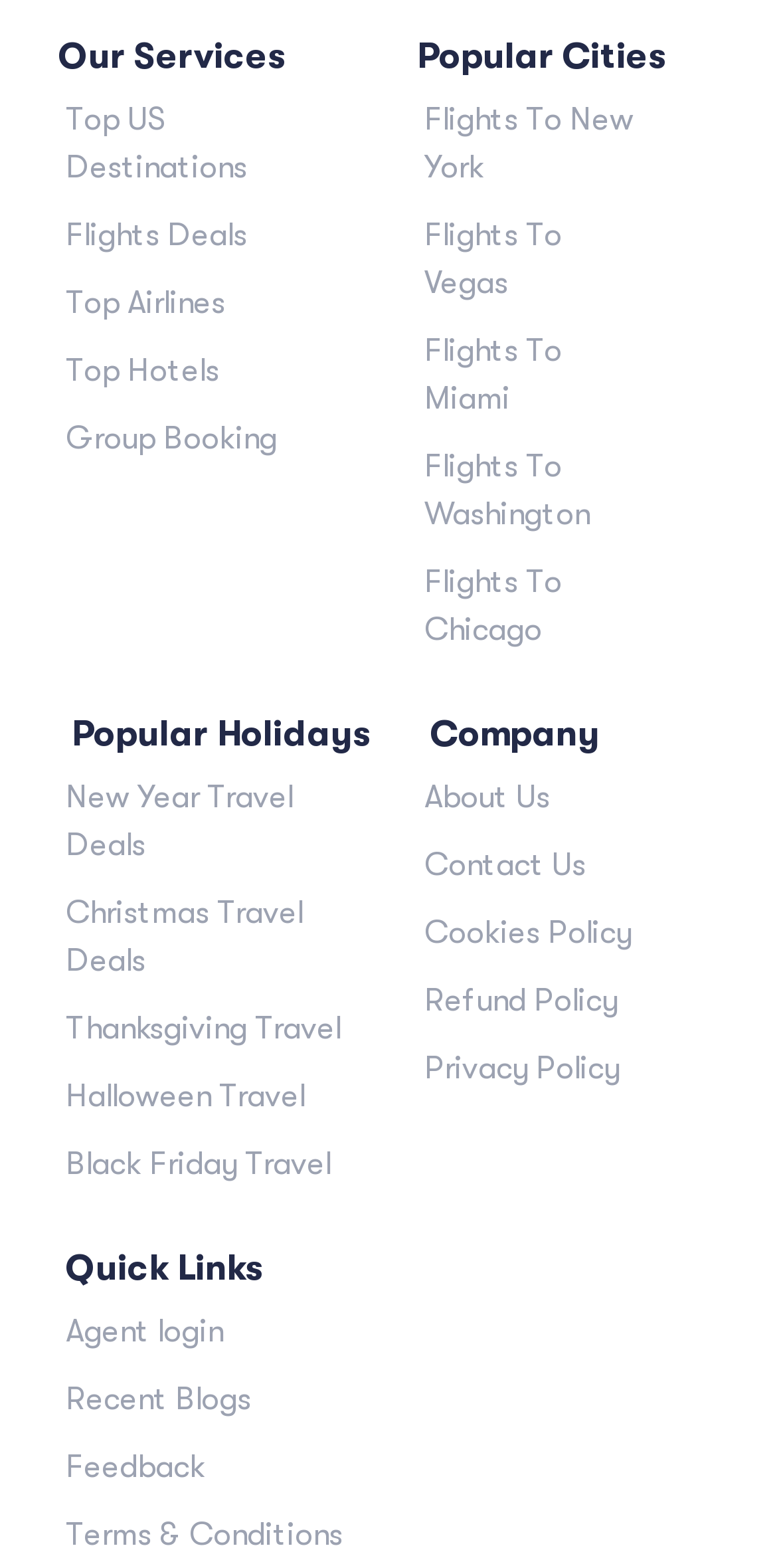Pinpoint the bounding box coordinates of the element to be clicked to execute the instruction: "Learn About Company".

[0.554, 0.455, 0.962, 0.48]